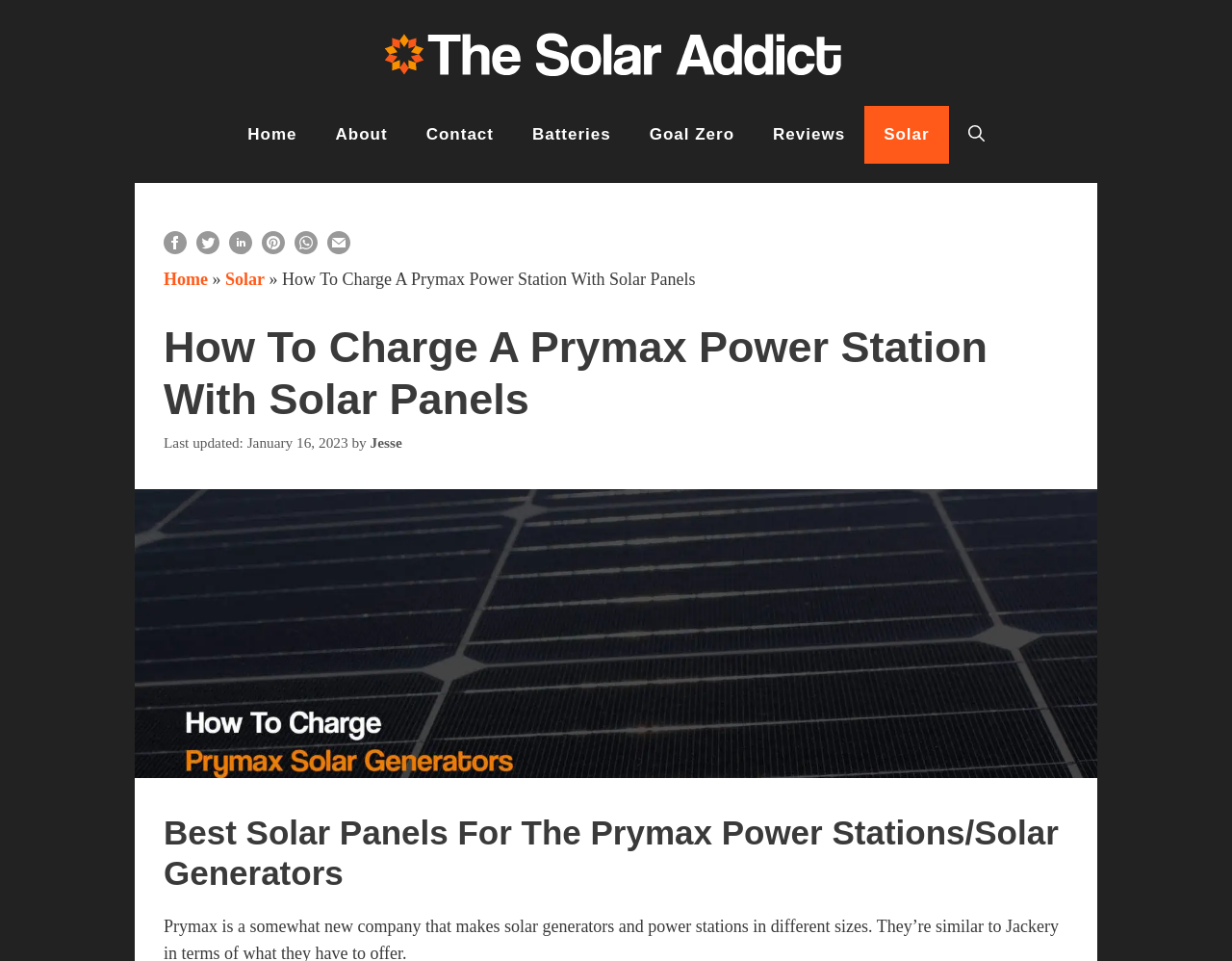What is the date of the article?
Answer the question with as much detail as you can, using the image as a reference.

I found the date of the article by looking at the time element, which is located below the article title and author, and it says 'January 16, 2023'.